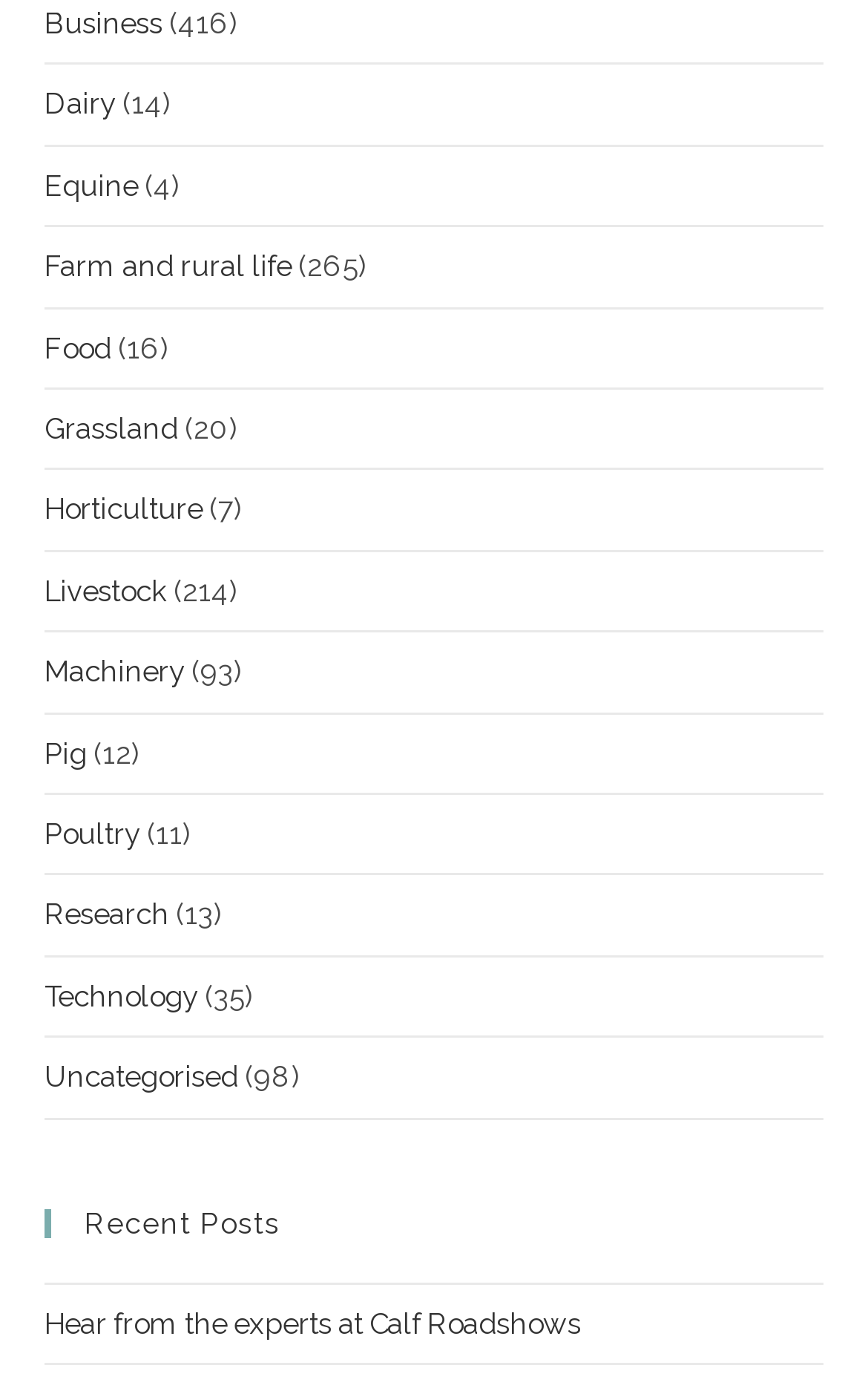Find the bounding box coordinates of the element to click in order to complete the given instruction: "View Recent Posts."

[0.051, 0.868, 0.949, 0.889]